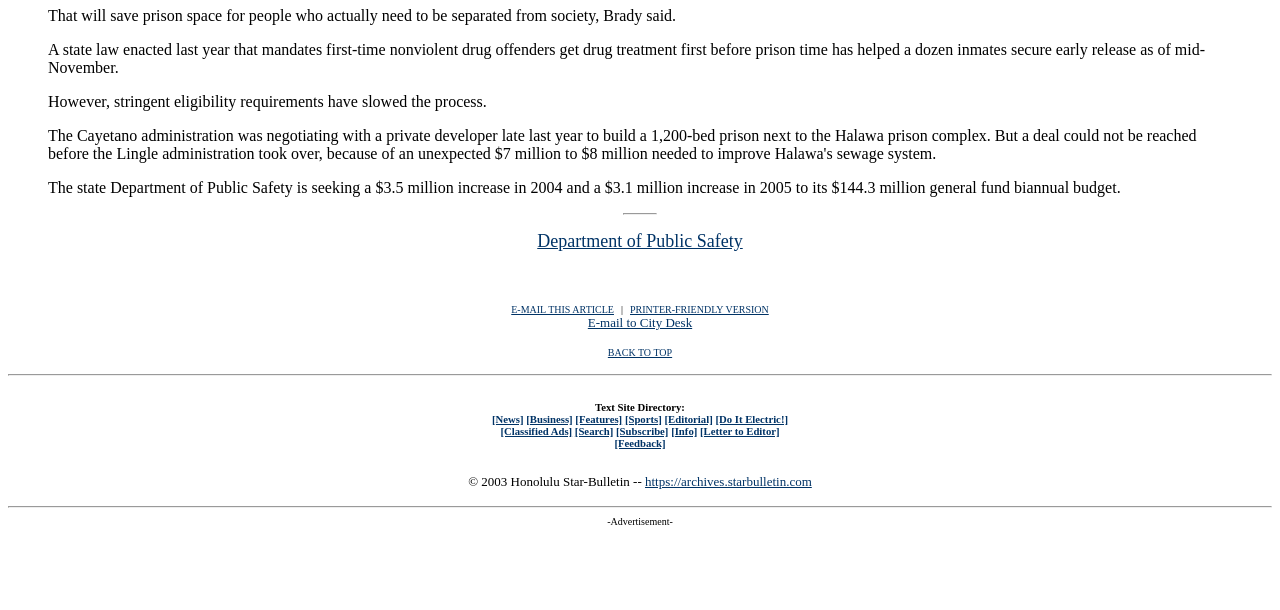Identify the bounding box coordinates of the clickable section necessary to follow the following instruction: "View the printer-friendly version". The coordinates should be presented as four float numbers from 0 to 1, i.e., [left, top, right, bottom].

[0.492, 0.498, 0.601, 0.516]